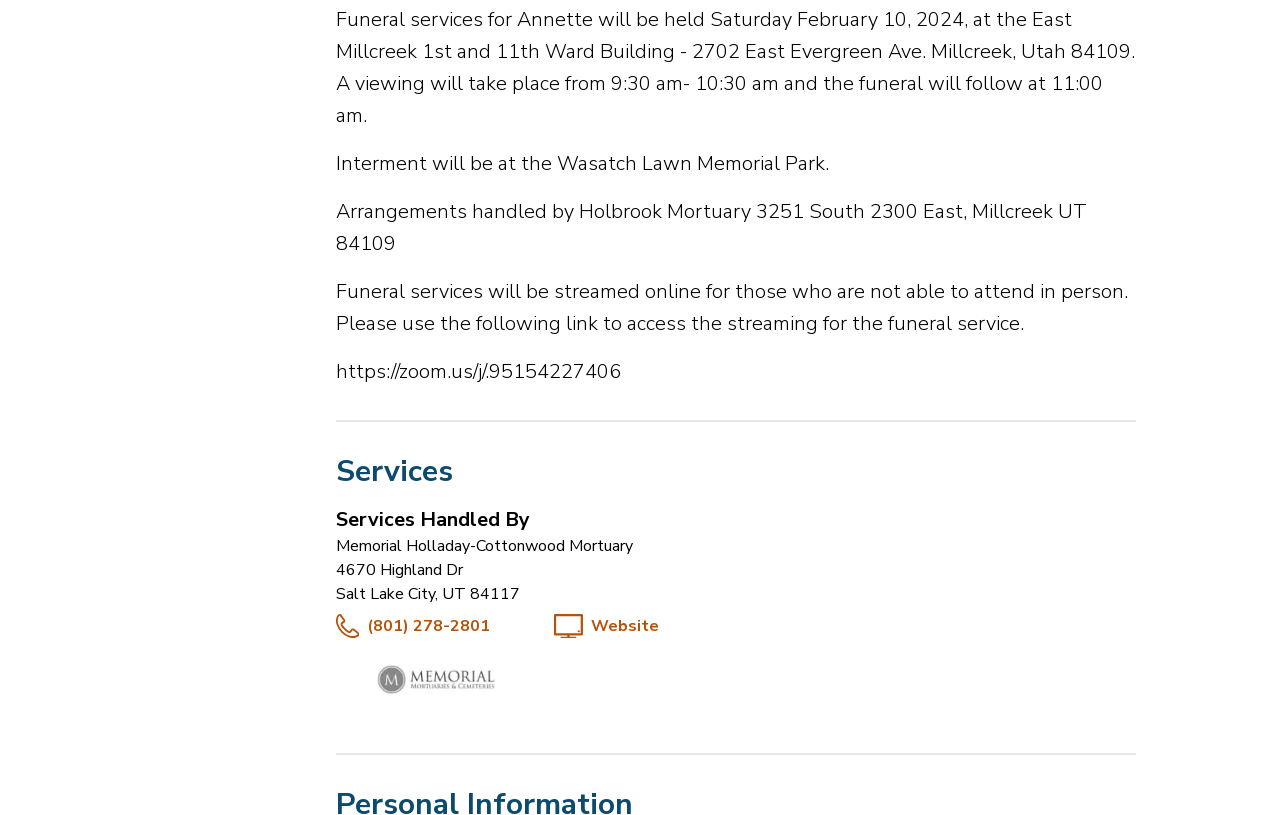Locate the UI element described as follows: "Website". Return the bounding box coordinates as four float numbers between 0 and 1 in the order [left, top, right, bottom].

[0.462, 0.753, 0.515, 0.783]